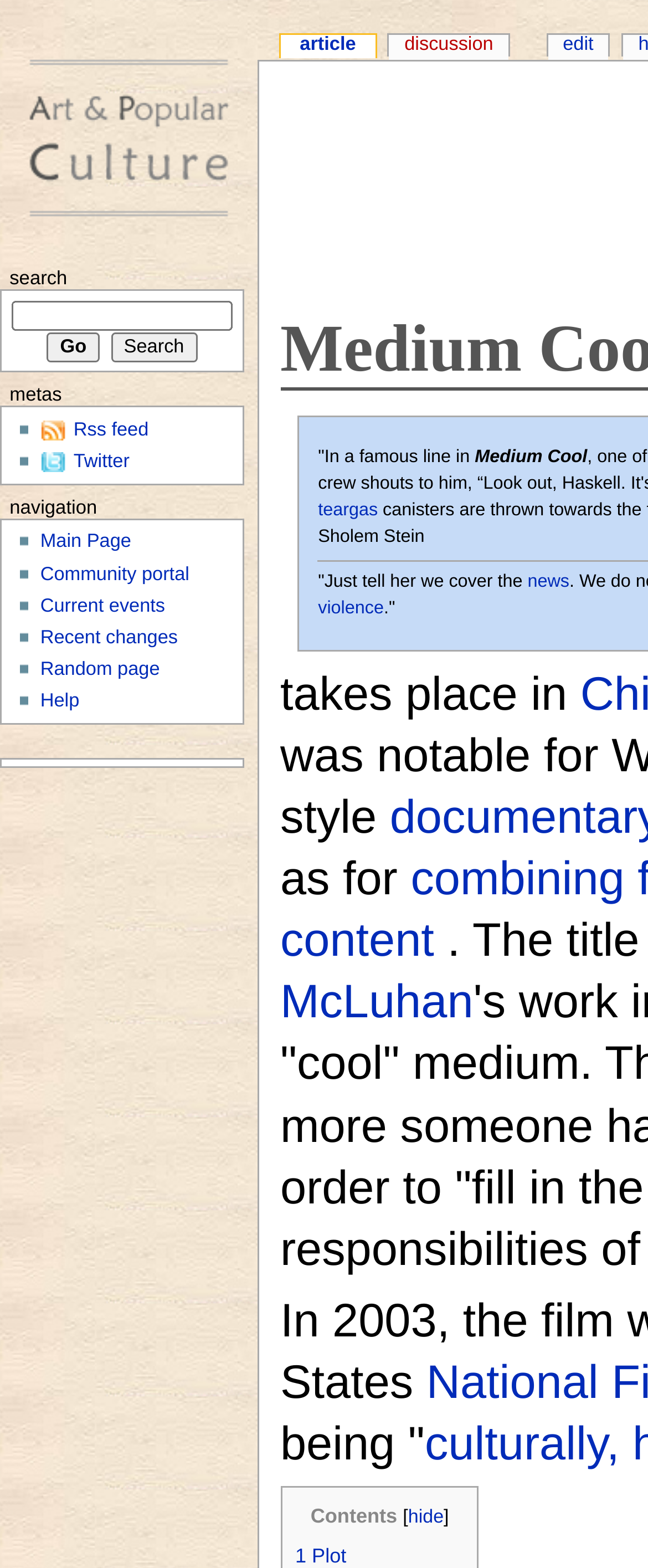Please provide a comprehensive response to the question based on the details in the image: What is the main topic of this webpage?

Based on the webpage's structure and content, it appears to be an encyclopedia focused on art and popular culture, with various links and sections related to this topic.